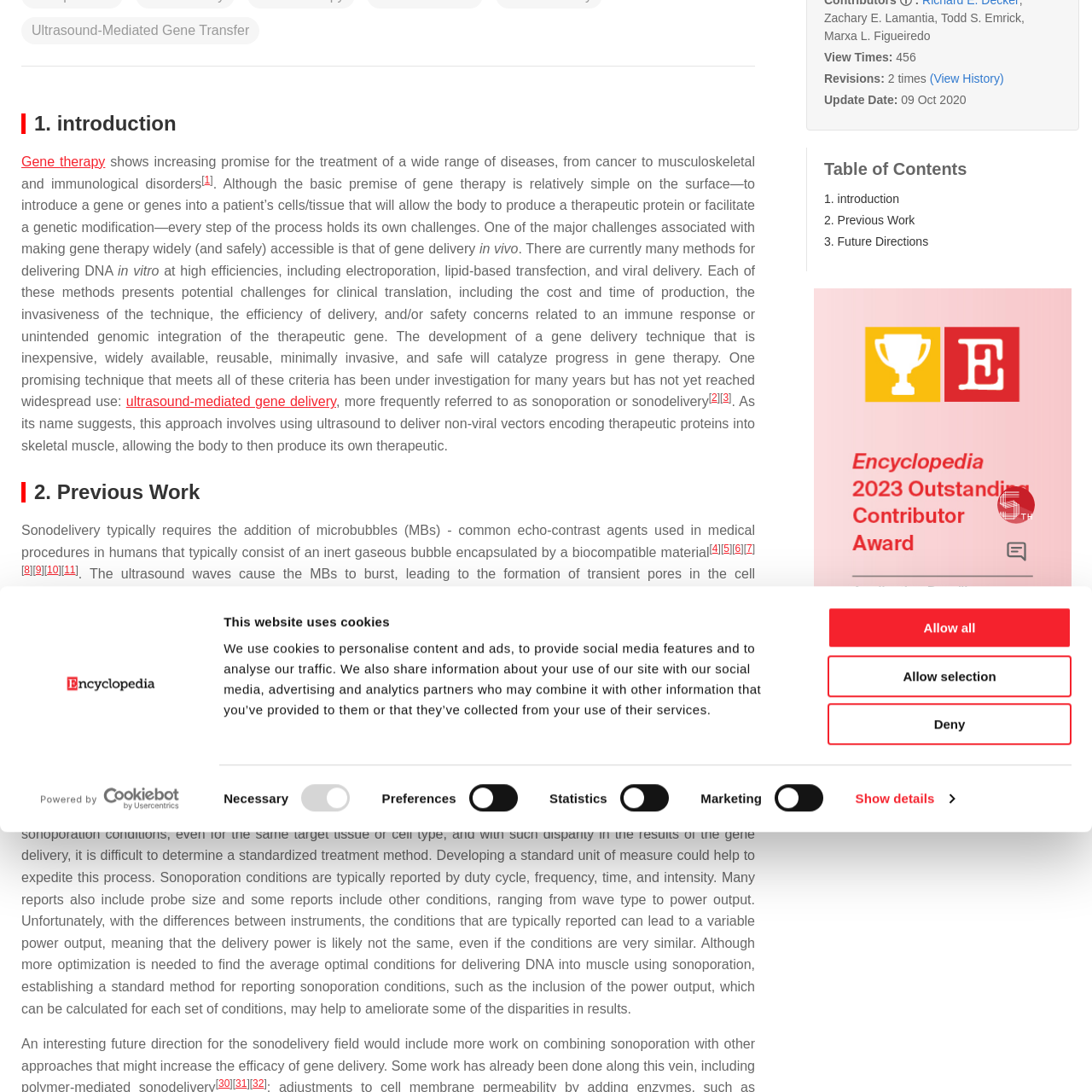Analyze the image surrounded by the red outline and answer the ensuing question with as much detail as possible based on the image:
What law does Cookiebot help website owners adhere to?

According to the caption, Cookiebot provides tools for managing user consent and helps website owners adhere to laws such as the General Data Protection Regulation (GDPR), which is a key regulation related to user privacy and data protection.